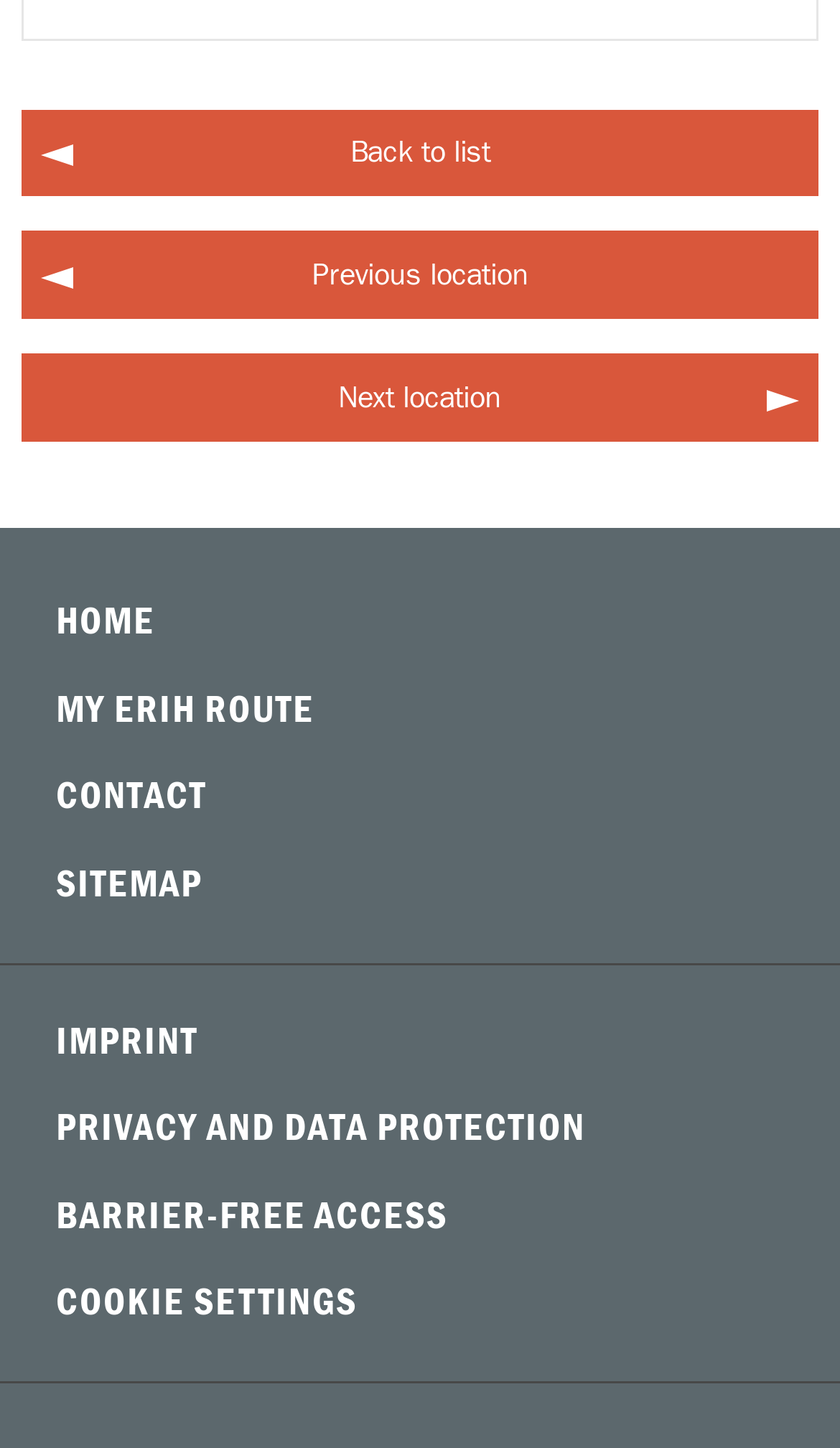Identify the bounding box of the UI element described as follows: "Next location". Provide the coordinates as four float numbers in the range of 0 to 1 [left, top, right, bottom].

[0.026, 0.245, 0.974, 0.305]